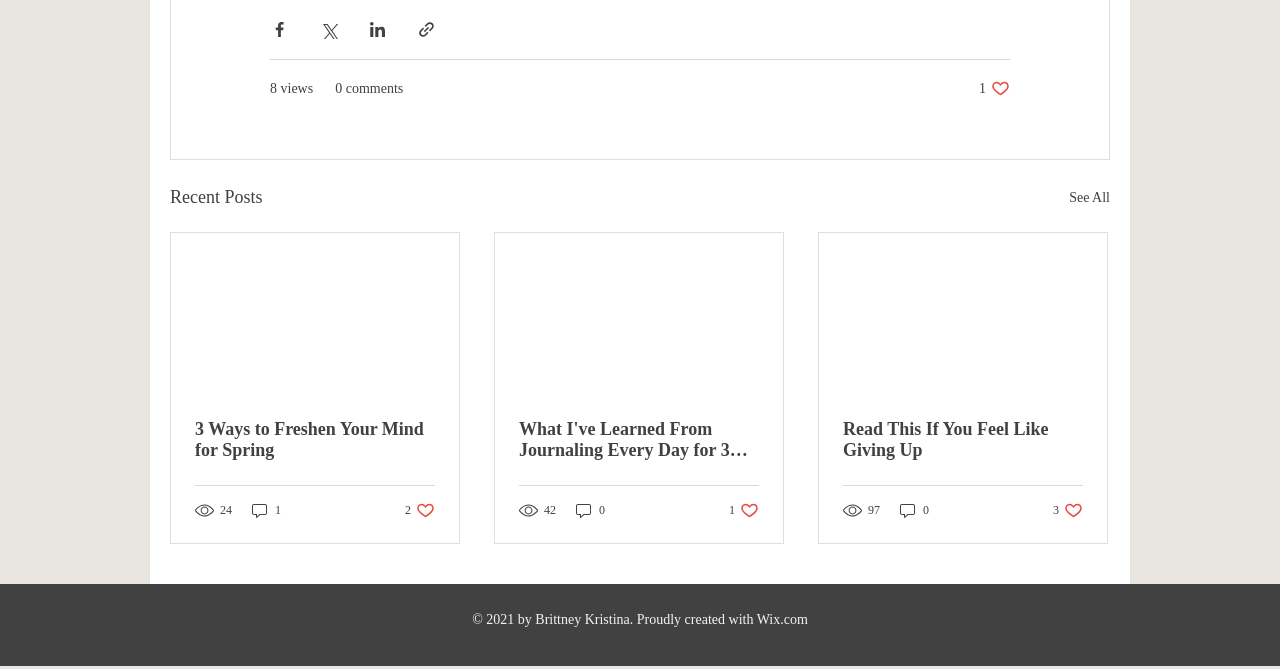What is the author of the website?
Please give a detailed and thorough answer to the question, covering all relevant points.

I found the author's name by looking at the static text element at the bottom of the webpage, which says '© 2021 by Brittney Kristina'.